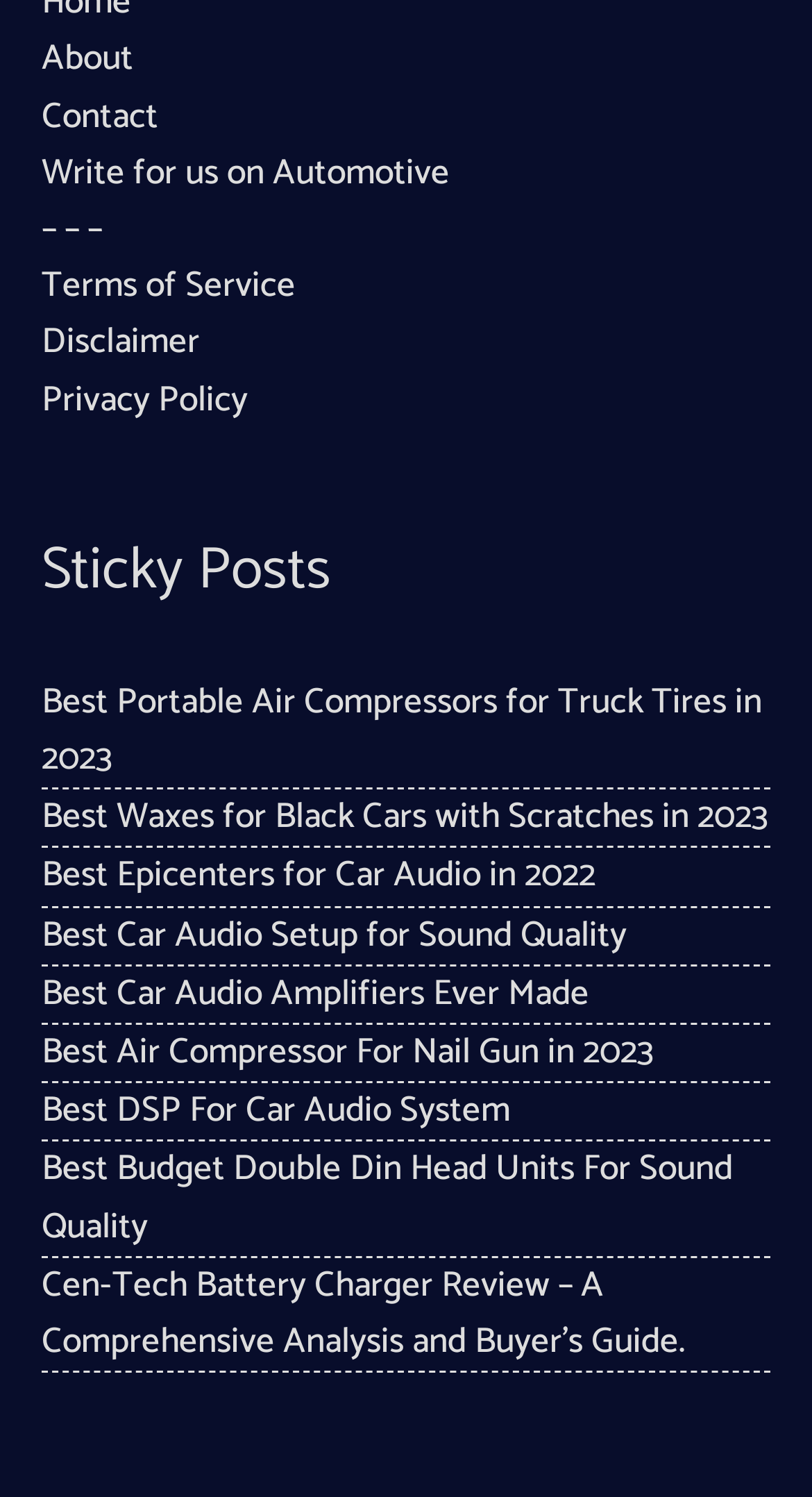Given the element description Privacy Policy, specify the bounding box coordinates of the corresponding UI element in the format (top-left x, top-left y, bottom-right x, bottom-right y). All values must be between 0 and 1.

[0.051, 0.247, 0.305, 0.286]